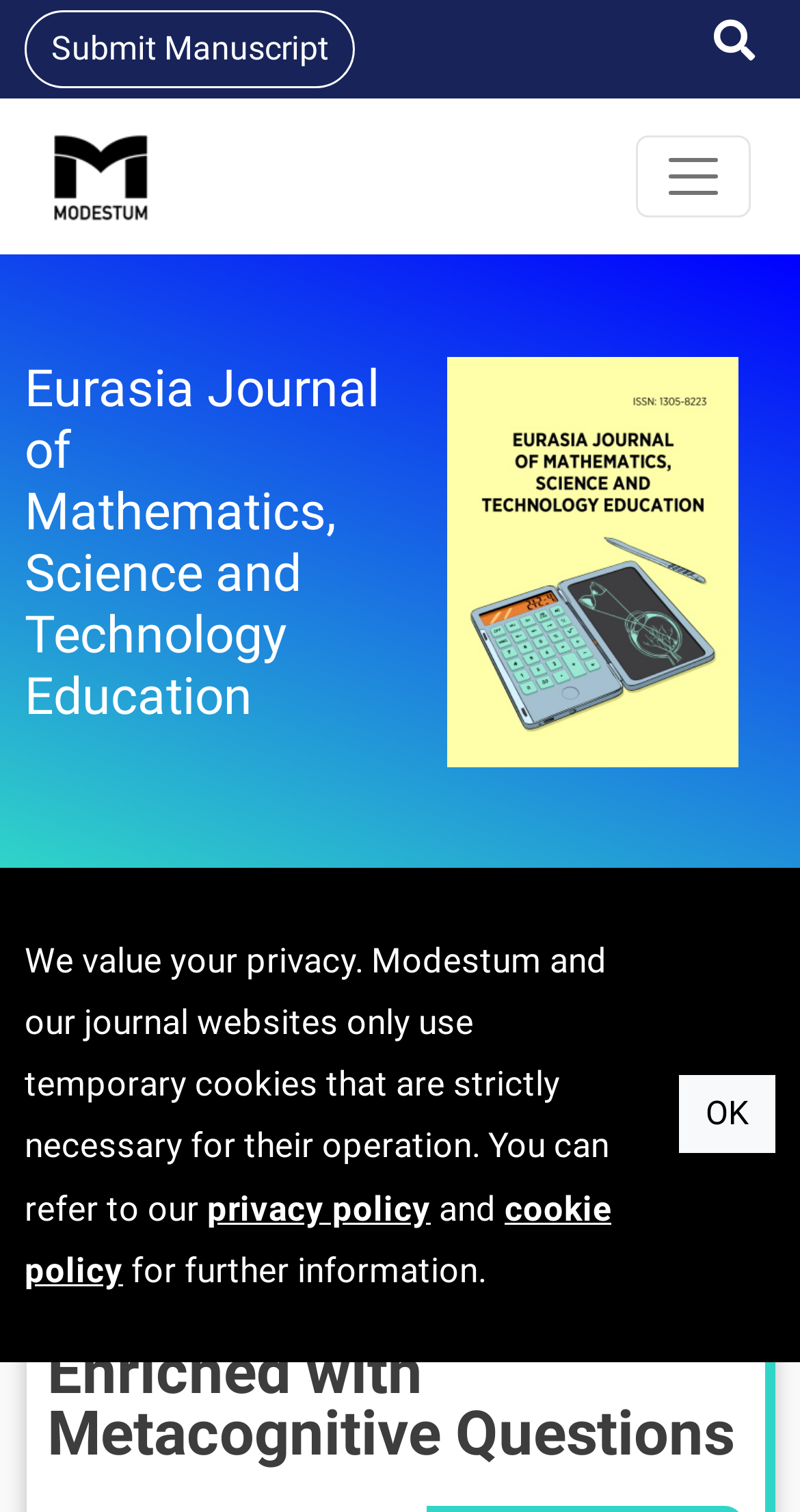Provide the bounding box coordinates for the area that should be clicked to complete the instruction: "Submit a manuscript".

[0.031, 0.007, 0.444, 0.058]